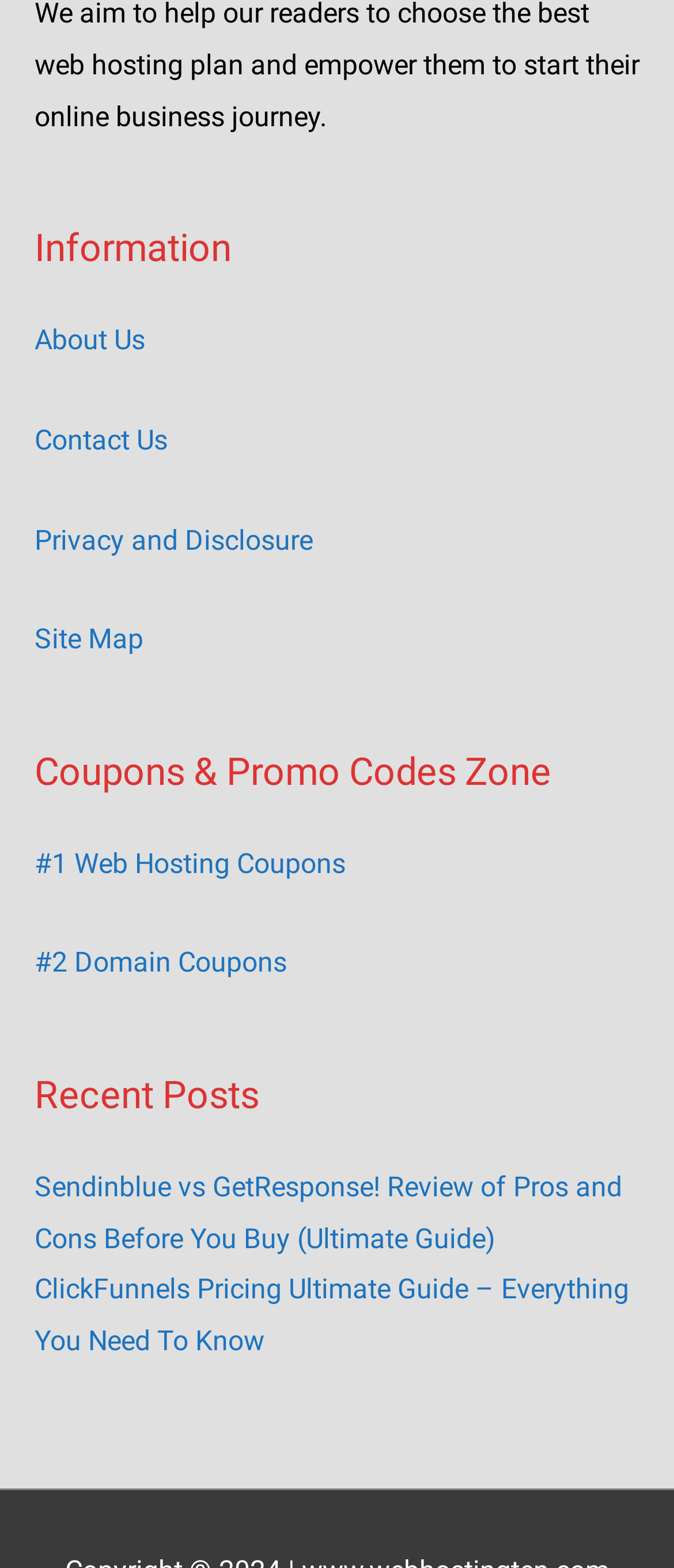Provide a brief response using a word or short phrase to this question:
What is the title of the second recent post?

ClickFunnels Pricing Ultimate Guide